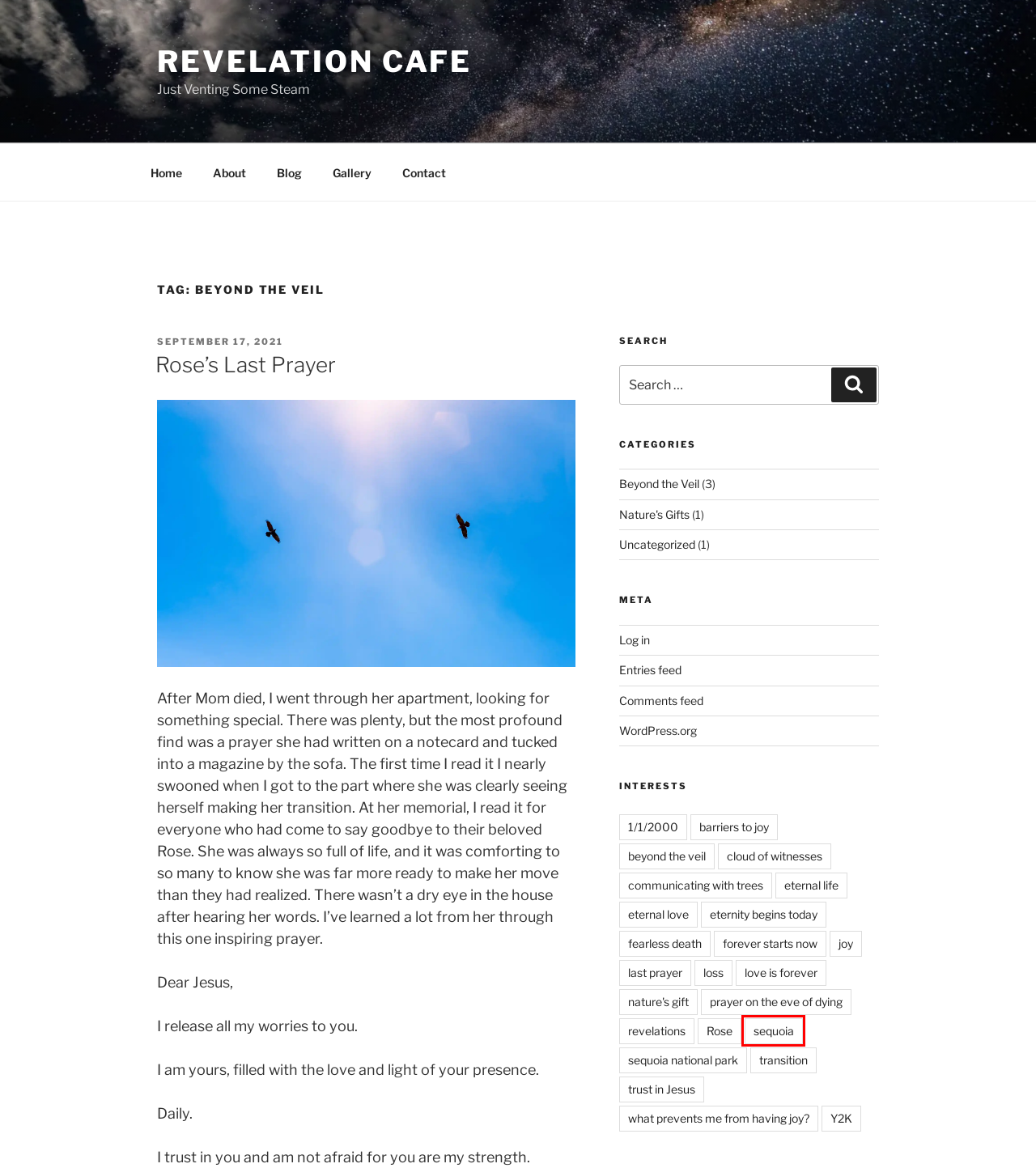You have a screenshot of a webpage with a red bounding box highlighting a UI element. Your task is to select the best webpage description that corresponds to the new webpage after clicking the element. Here are the descriptions:
A. Revelation Cafe – Just Venting Some Steam
B. cloud of witnesses – Revelation Cafe
C. transition – Revelation Cafe
D. Nature’s Gifts – Revelation Cafe
E. last prayer – Revelation Cafe
F. Y2K – Revelation Cafe
G. sequoia – Revelation Cafe
H. Log In ‹ Revelation Cafe — WordPress

G